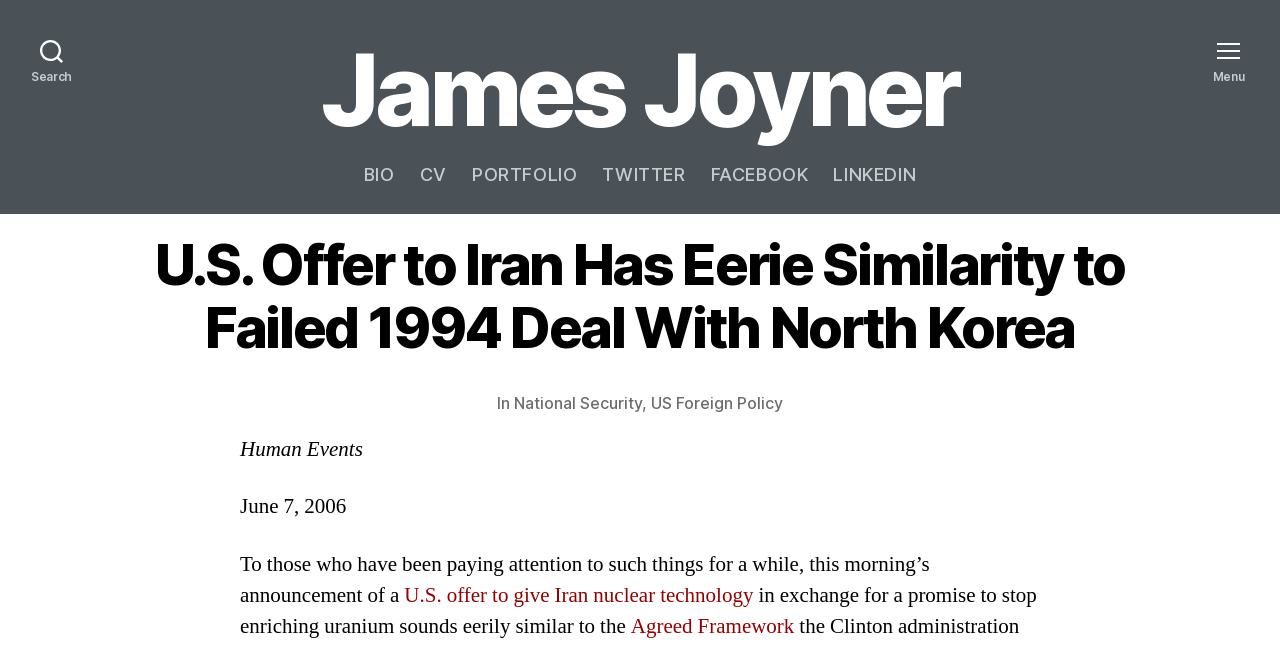Identify the bounding box coordinates of the specific part of the webpage to click to complete this instruction: "Read the article about U.S. offer to give Iran nuclear technology".

[0.316, 0.897, 0.589, 0.939]